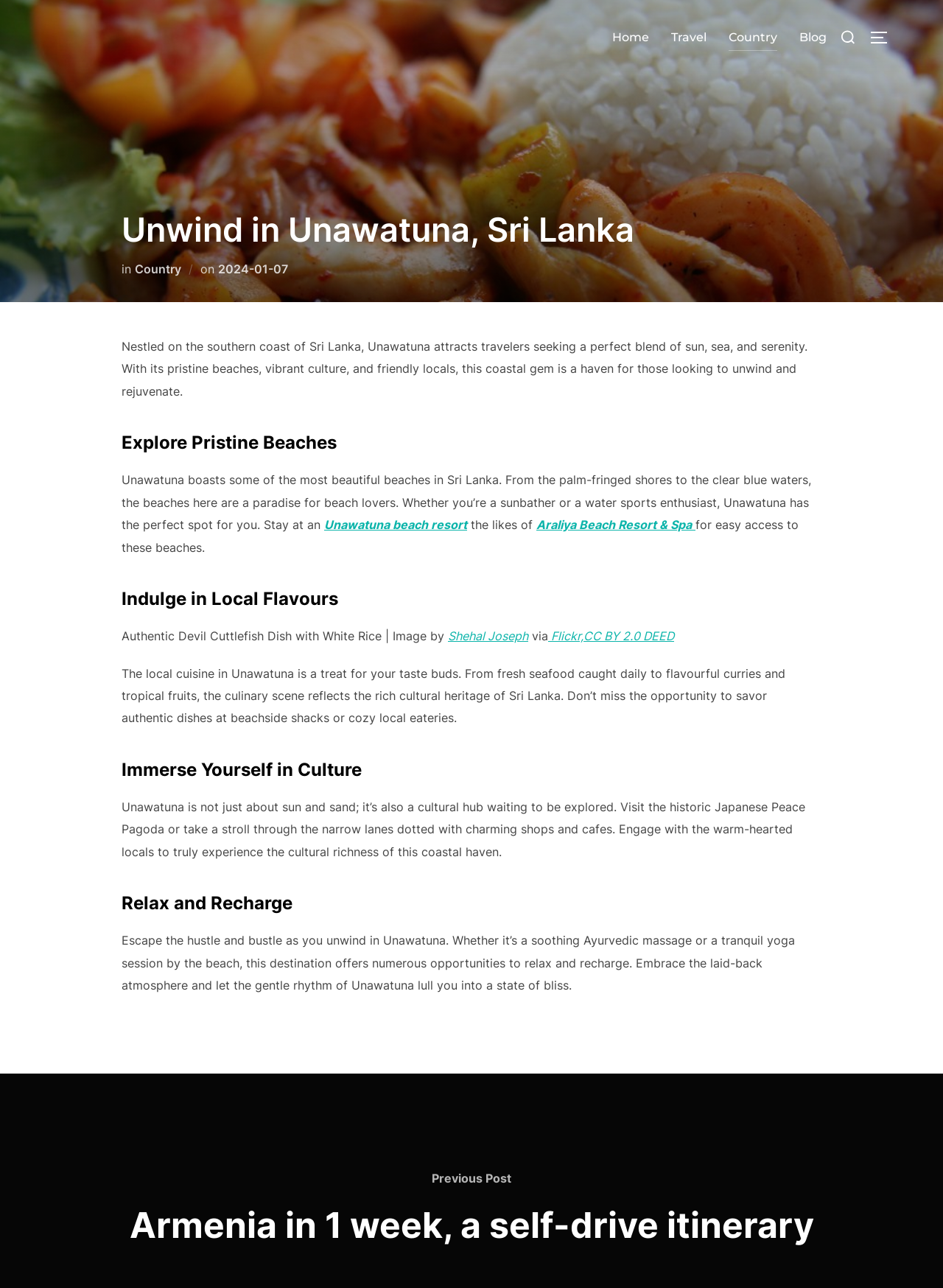Please examine the image and answer the question with a detailed explanation:
What is the name of the coastal town in Sri Lanka?

The webpage is about Unawatuna, a coastal town in Sri Lanka, which is evident from the heading 'Unwind in Unawatuna, Sri Lanka' and the content that describes the town's beaches, culture, and attractions.